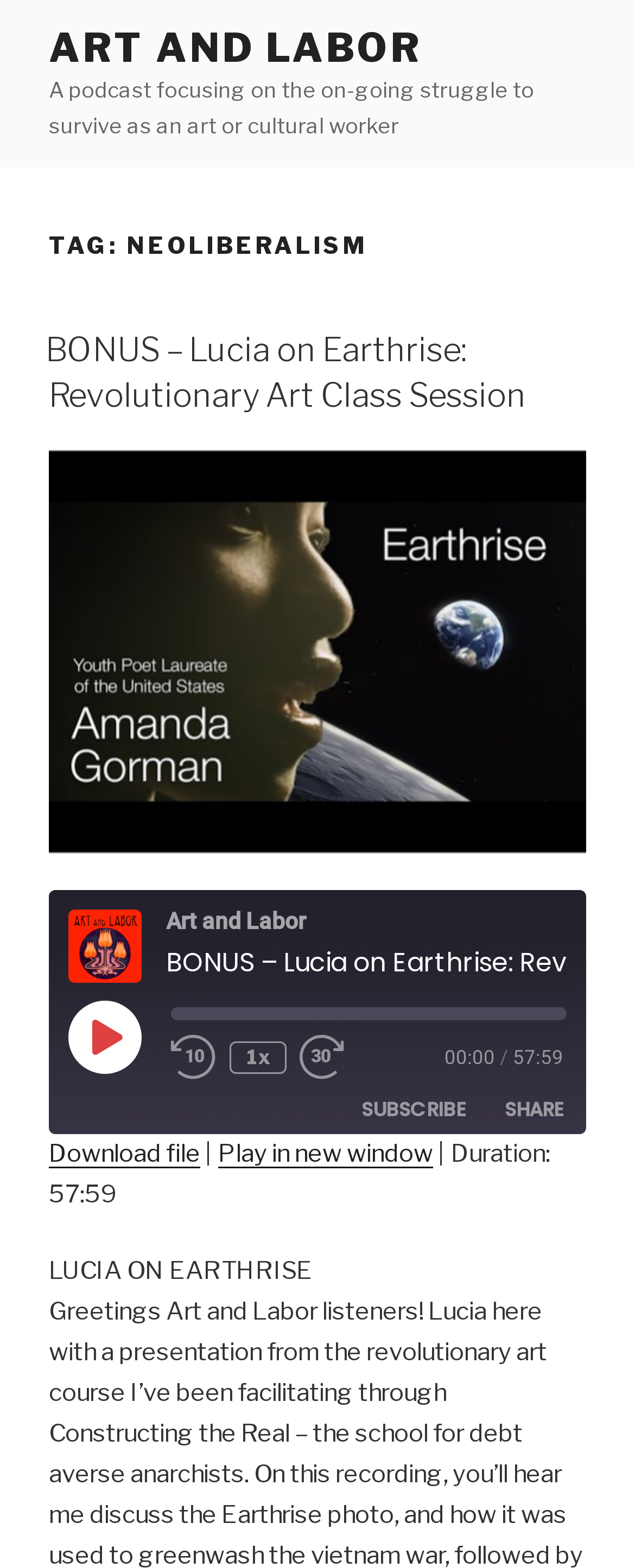Please specify the bounding box coordinates for the clickable region that will help you carry out the instruction: "Copy the RSS feed URL".

[0.836, 0.768, 0.905, 0.8]